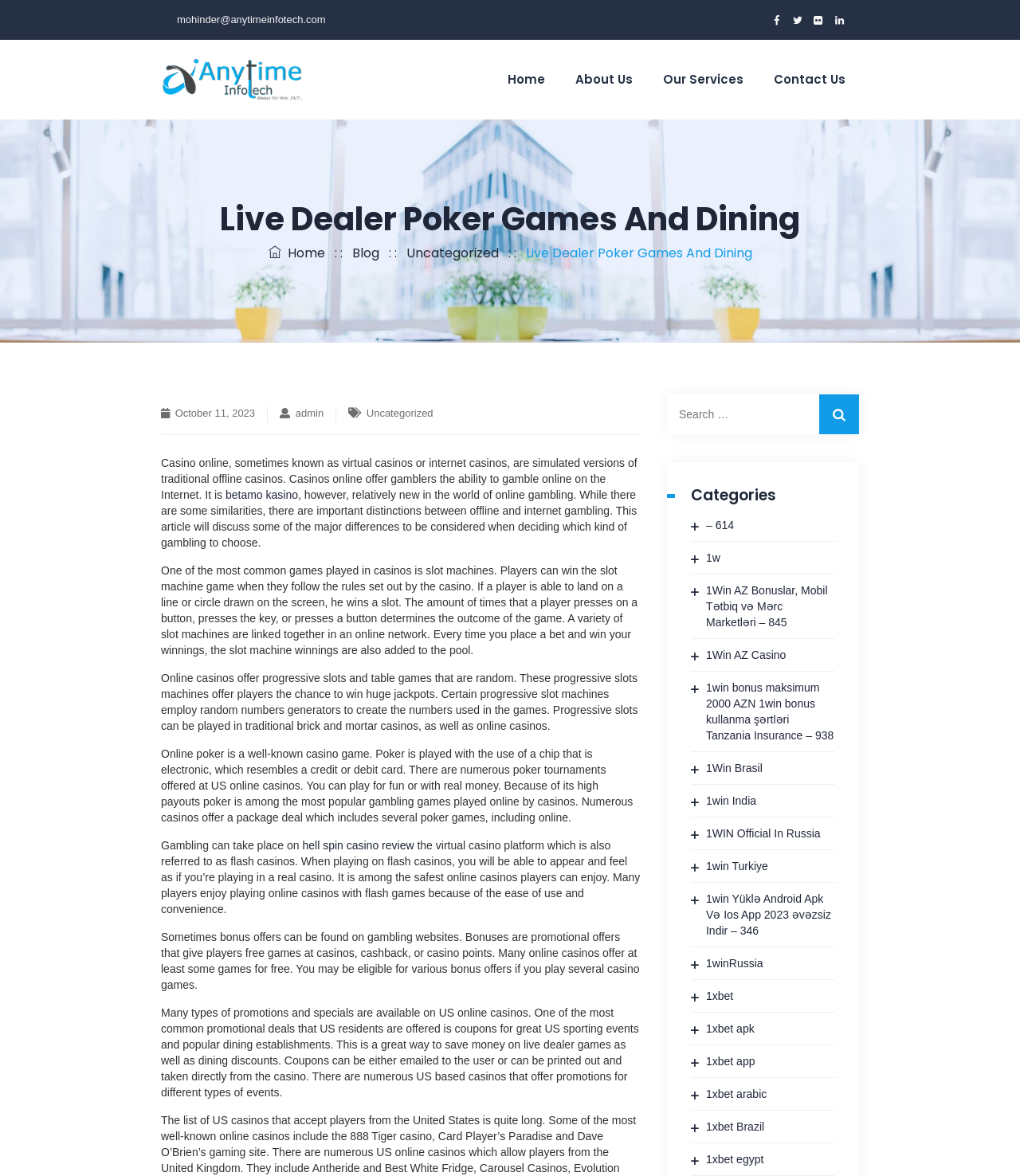Identify the bounding box coordinates for the element you need to click to achieve the following task: "Click on the 'Home' link". Provide the bounding box coordinates as four float numbers between 0 and 1, in the form [left, top, right, bottom].

[0.485, 0.034, 0.548, 0.102]